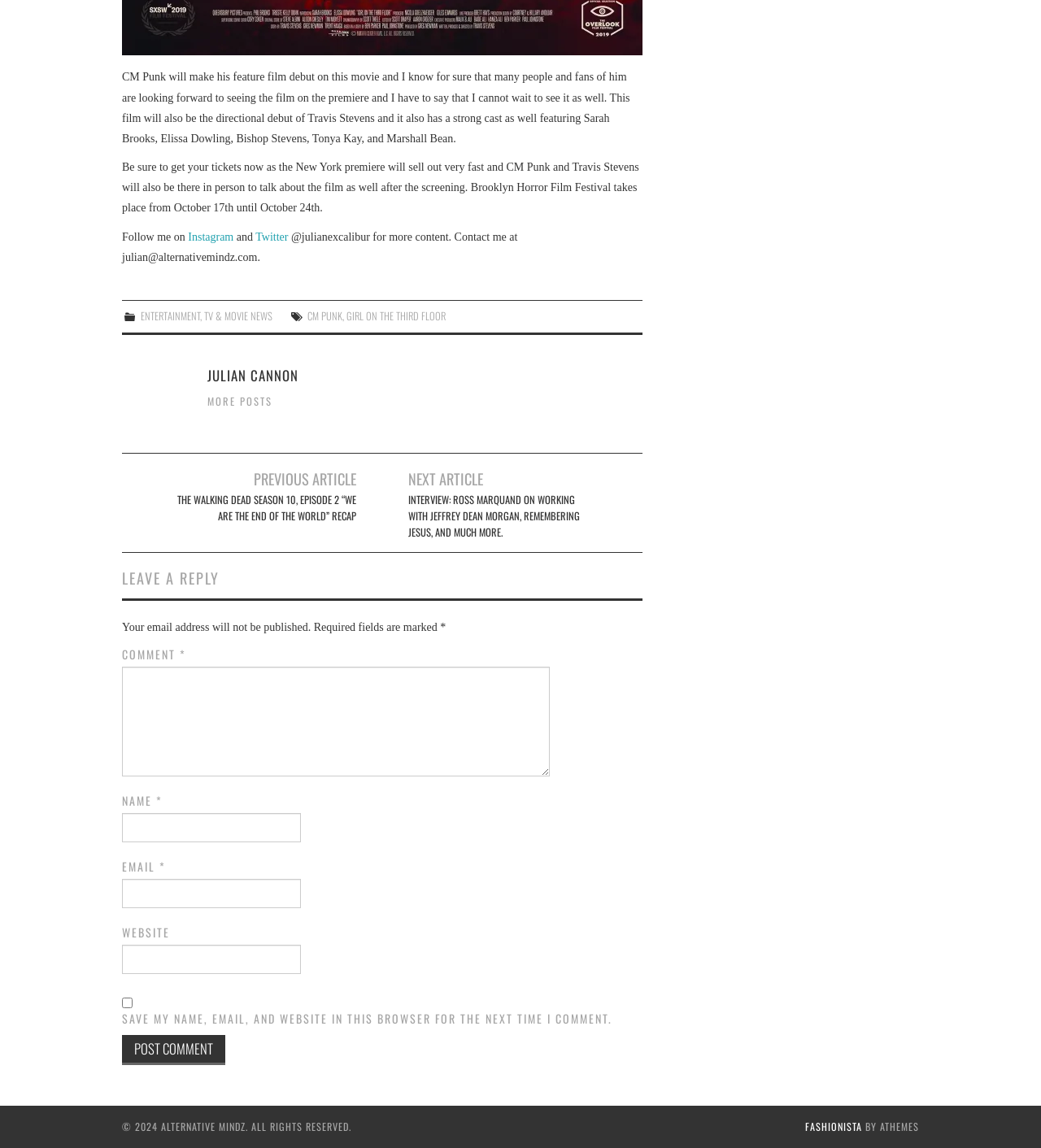Answer the question with a brief word or phrase:
What is the name of the movie CM Punk will debut in?

Girl on the Third Floor